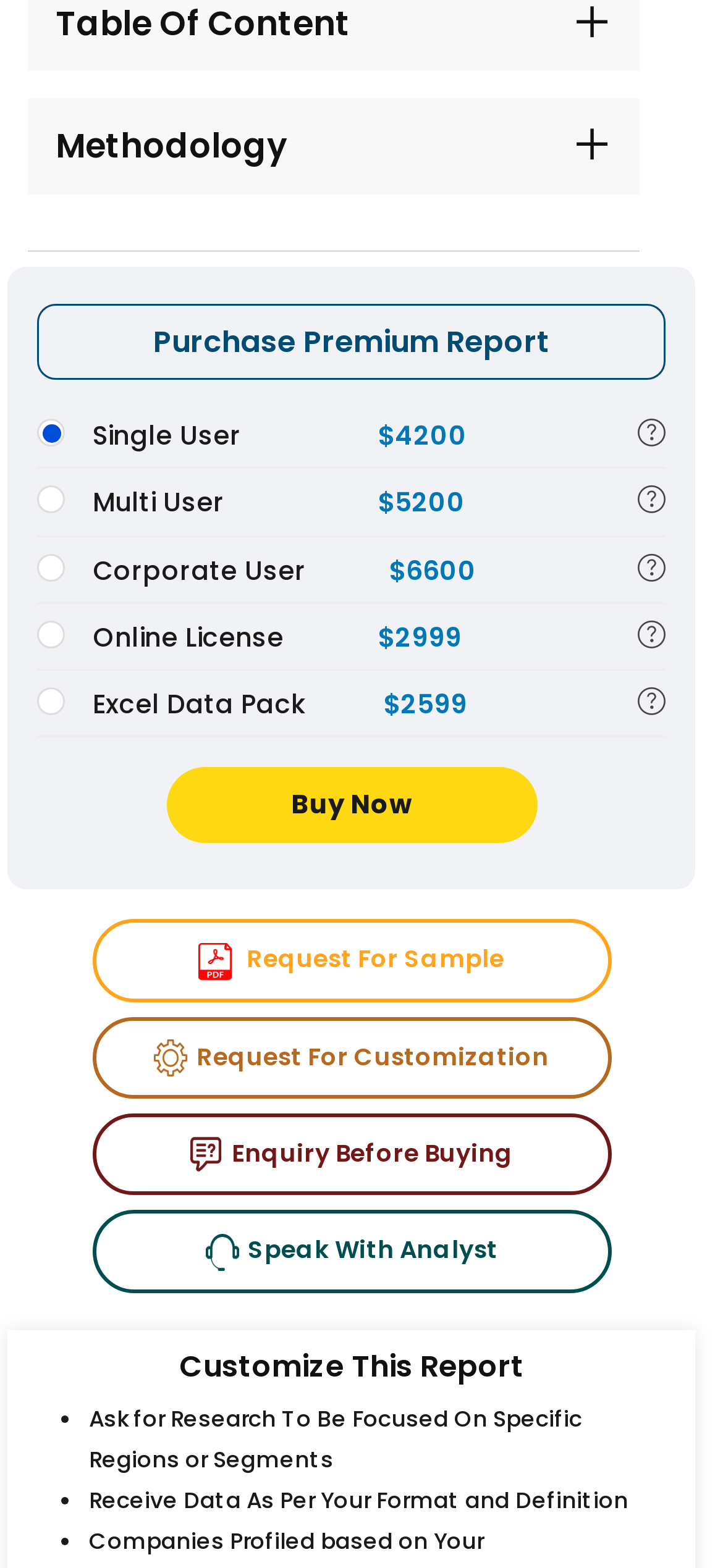Given the following UI element description: "academic scholarships", find the bounding box coordinates in the webpage screenshot.

None